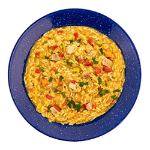Respond to the question below with a single word or phrase:
Is the meal gluten-free?

Yes